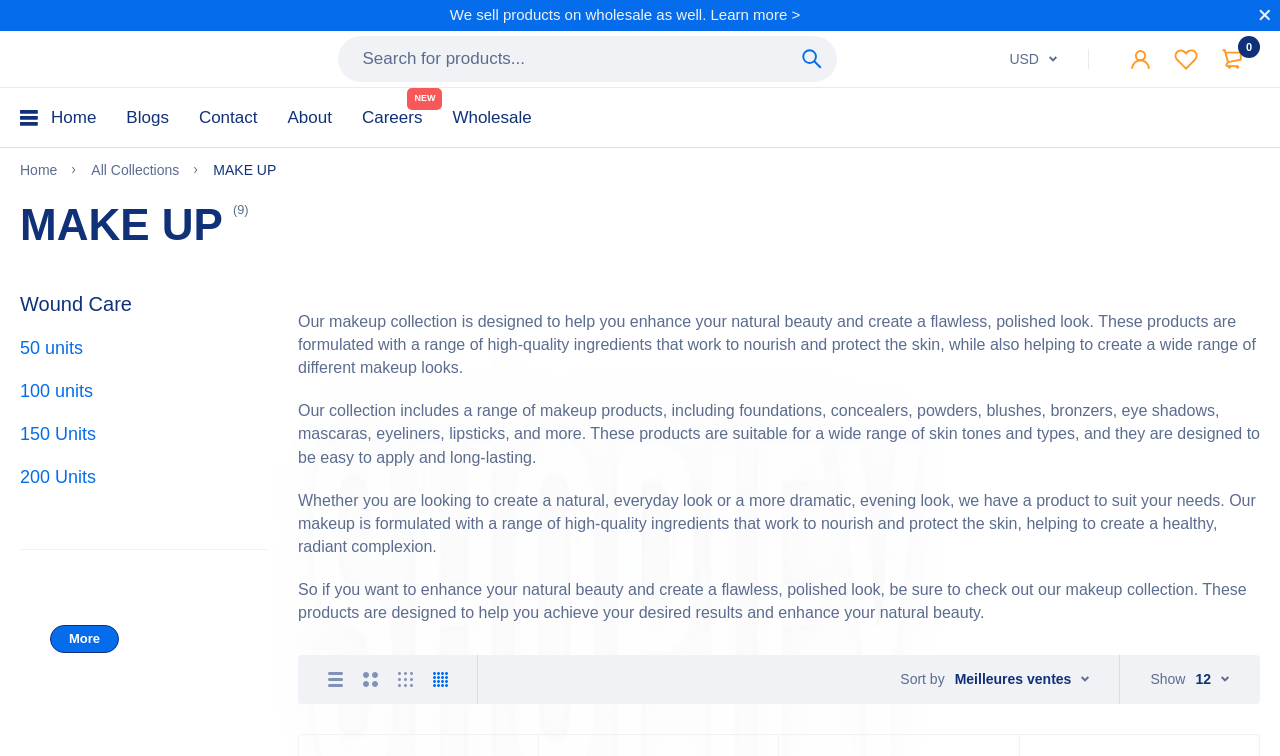Could you indicate the bounding box coordinates of the region to click in order to complete this instruction: "View wishlist".

[0.908, 0.064, 0.945, 0.092]